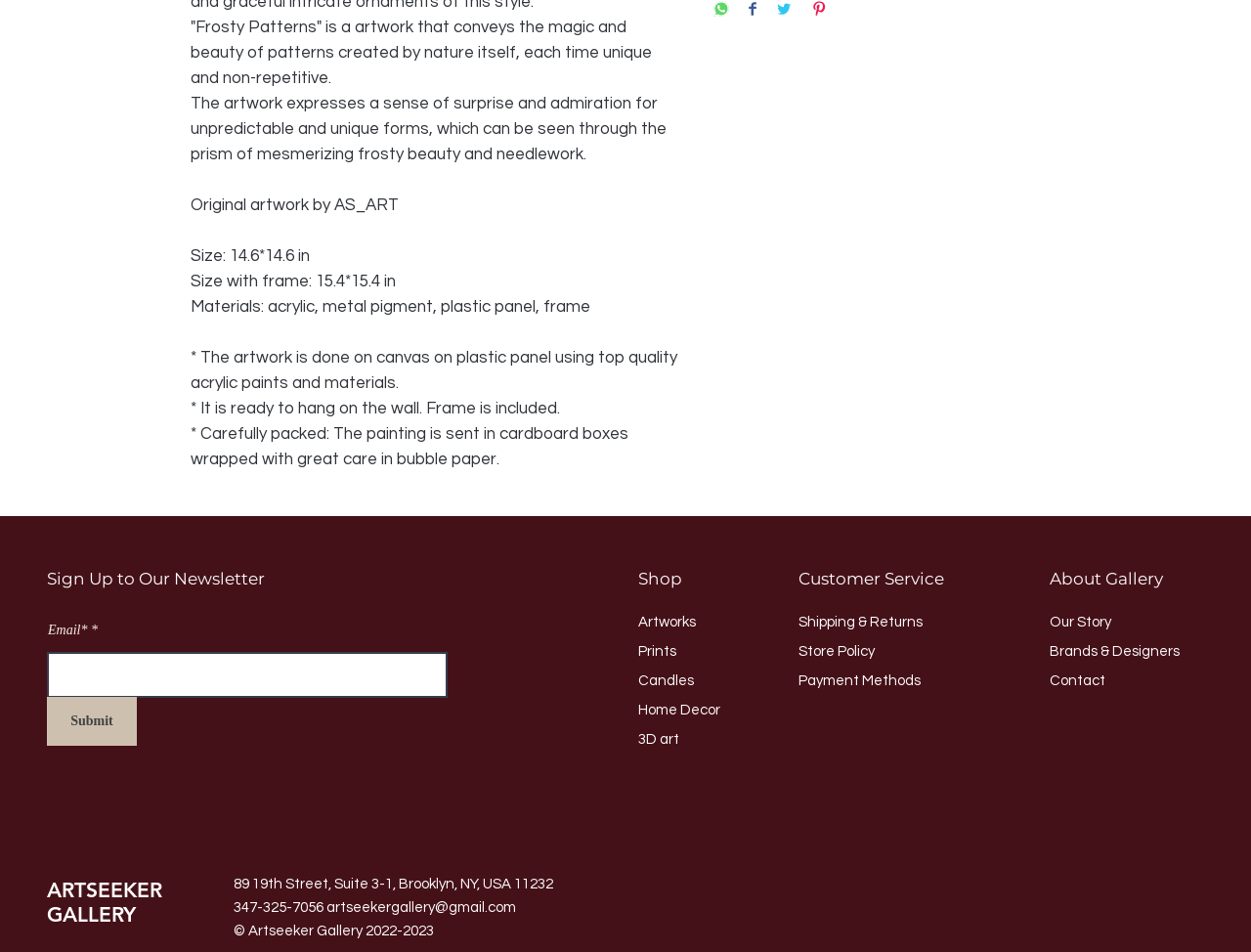Please determine the bounding box coordinates for the UI element described here. Use the format (top-left x, top-left y, bottom-right x, bottom-right y) with values bounded between 0 and 1: Send Email

None